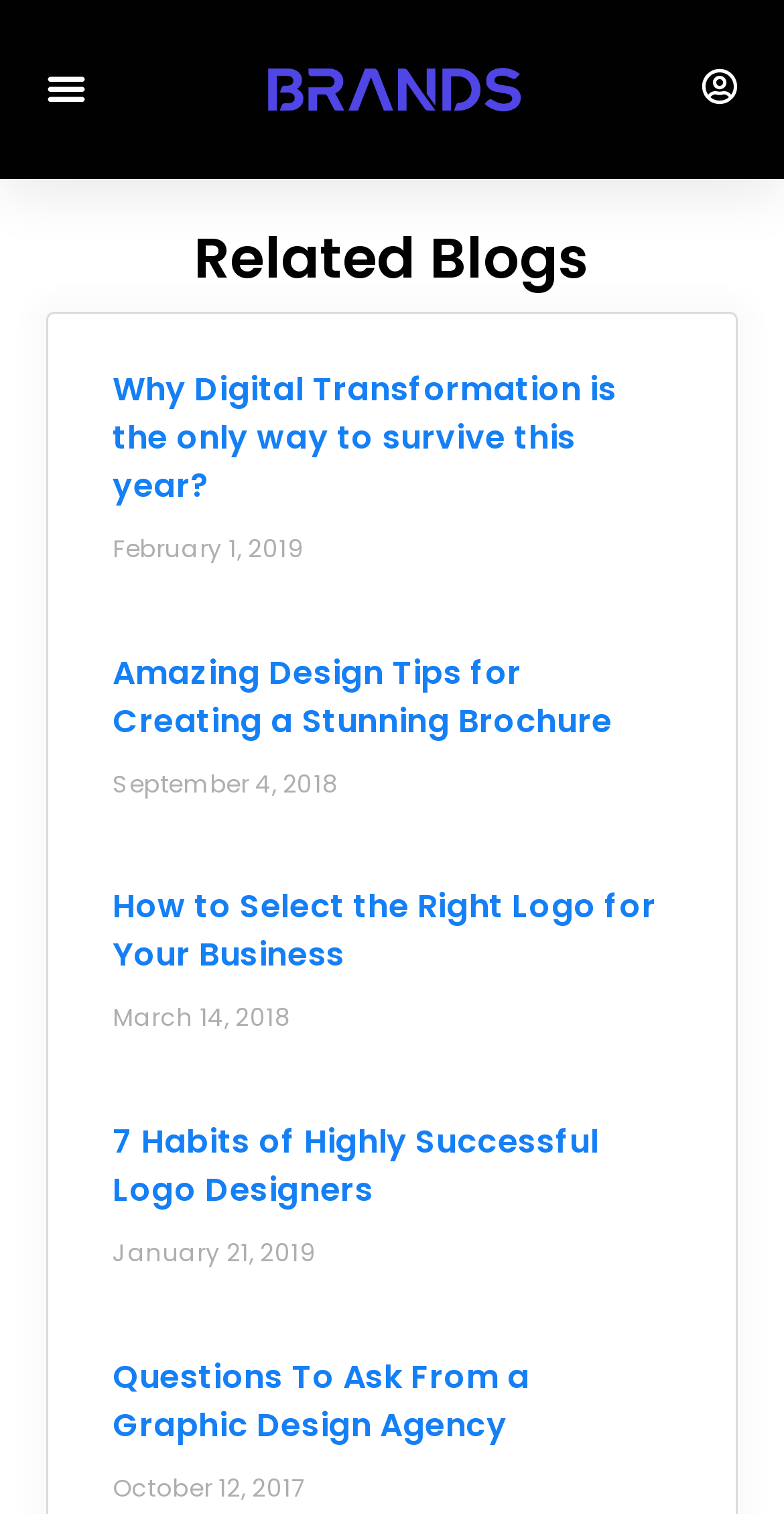How many navigation menu items are there?
From the image, respond with a single word or phrase.

Not specified